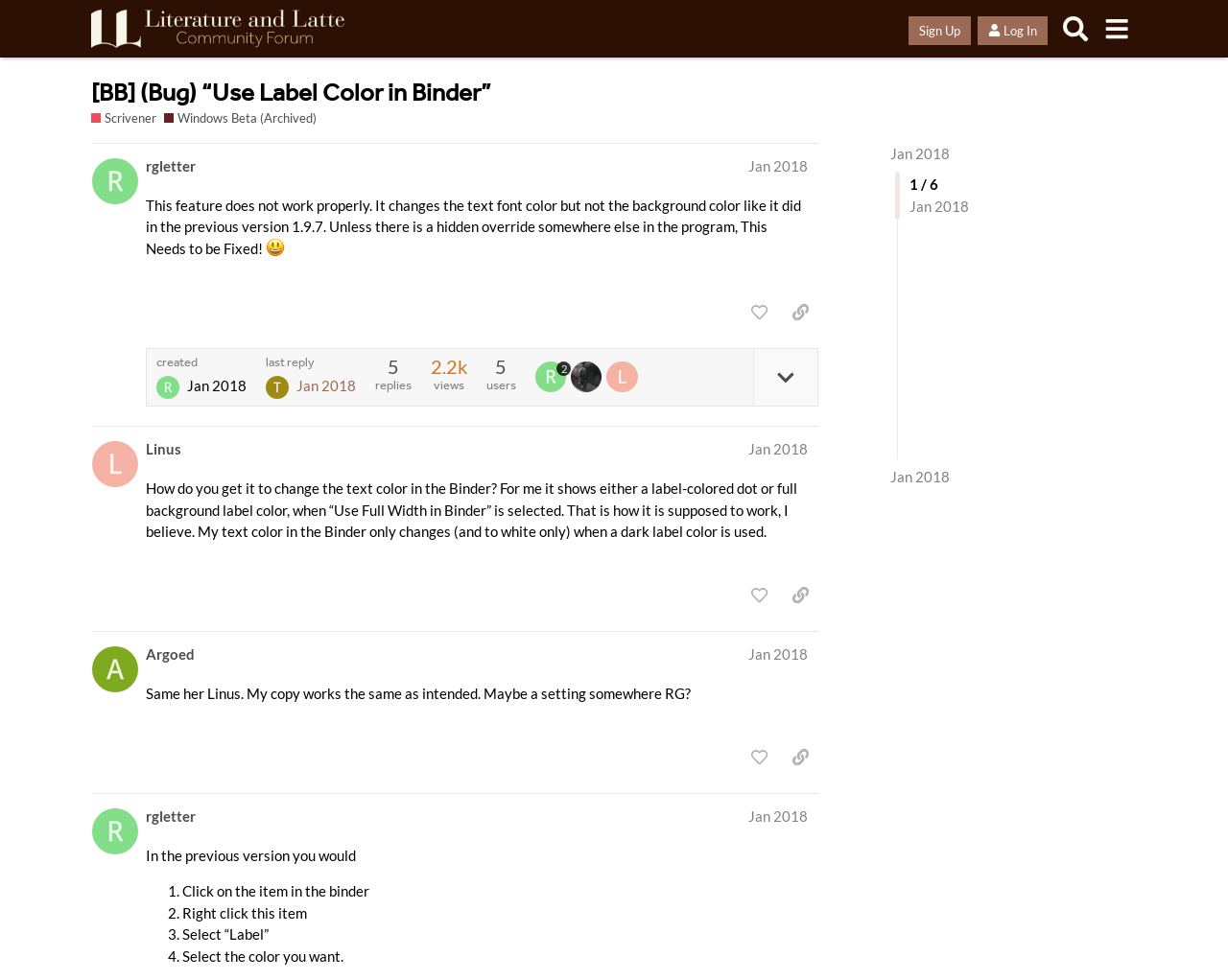How many users are viewing this thread?
Look at the webpage screenshot and answer the question with a detailed explanation.

I looked at the static text '5' next to the label 'users' and found that it indicates the number of users viewing this thread.